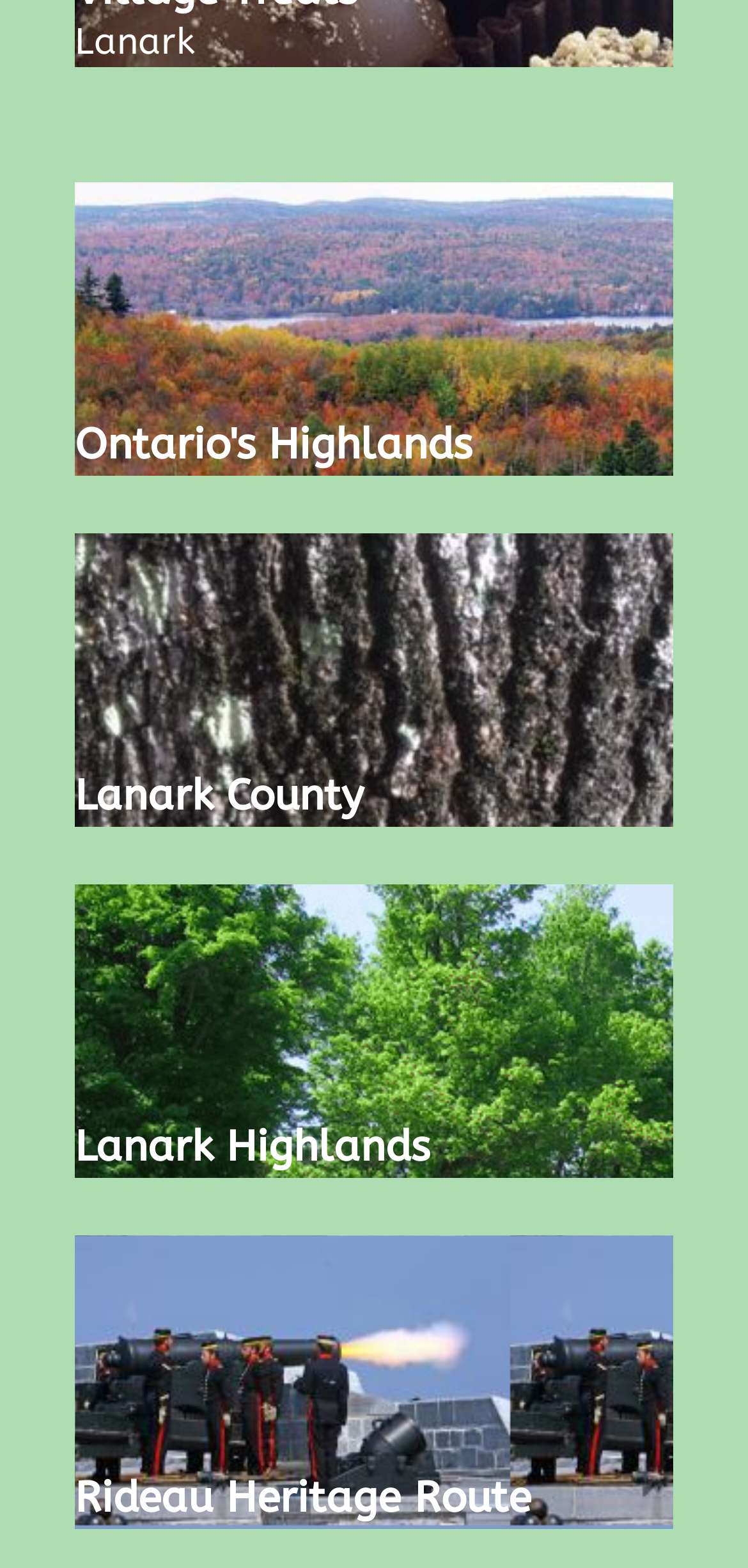Determine the bounding box coordinates of the element's region needed to click to follow the instruction: "Visit Lanark County". Provide these coordinates as four float numbers between 0 and 1, formatted as [left, top, right, bottom].

[0.1, 0.492, 0.487, 0.524]